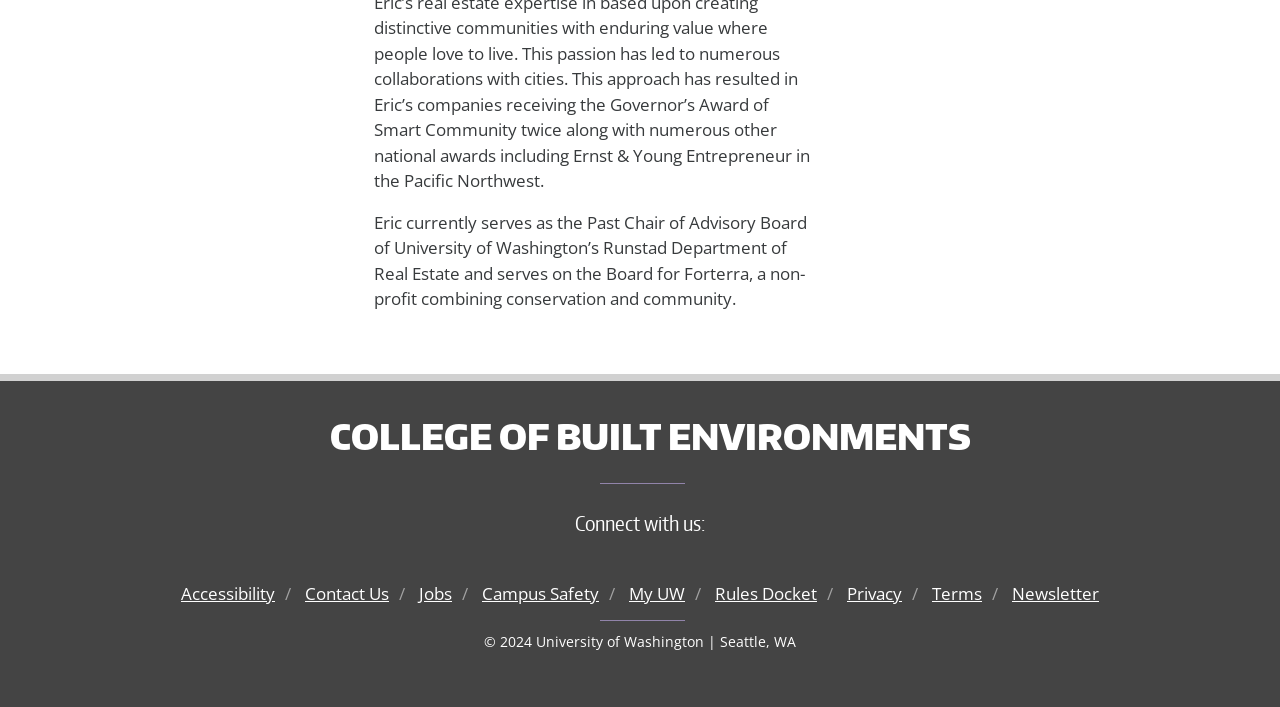Find the bounding box of the element with the following description: "Rules Docket". The coordinates must be four float numbers between 0 and 1, formatted as [left, top, right, bottom].

[0.559, 0.823, 0.638, 0.855]